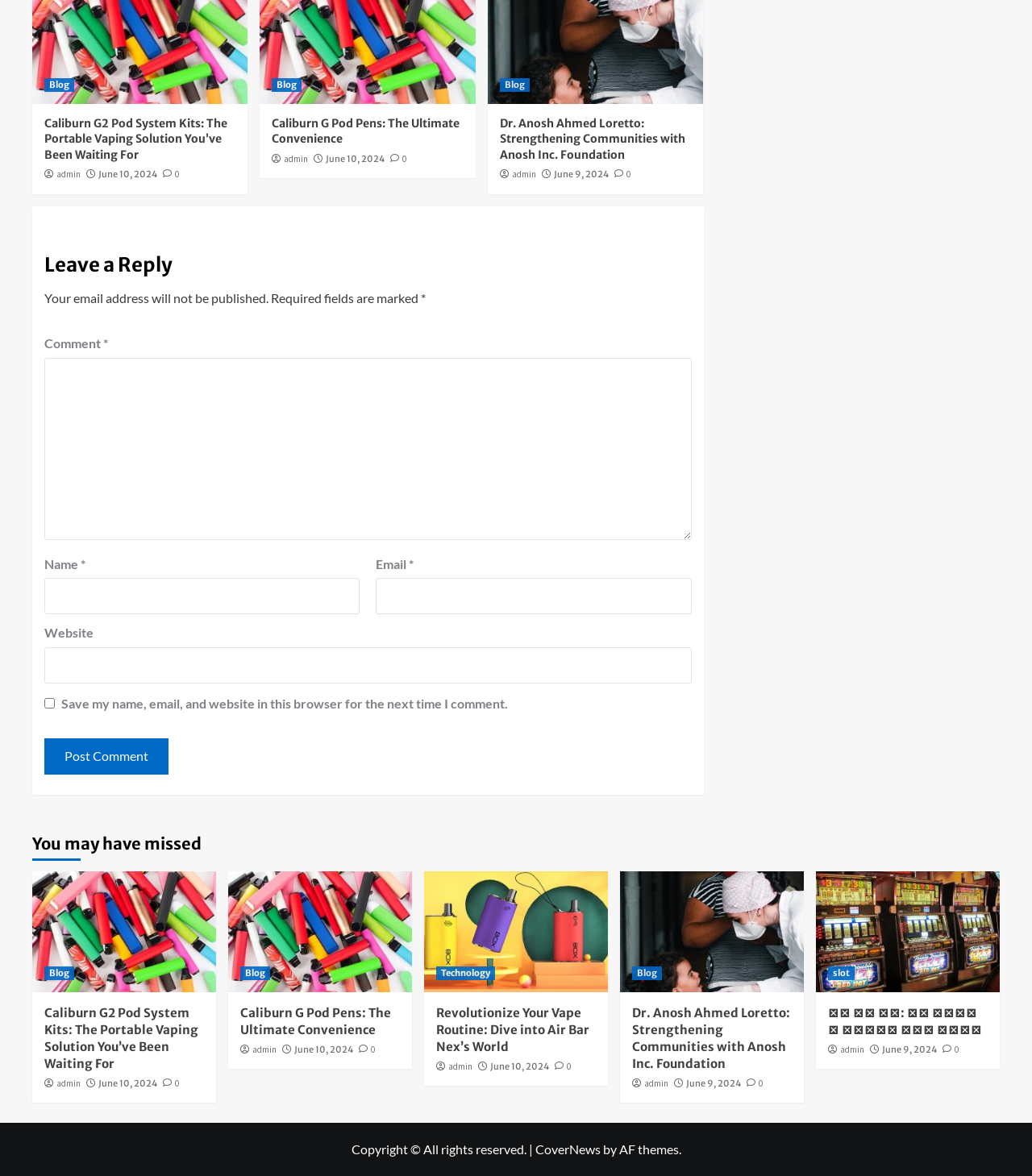Extract the bounding box of the UI element described as: "parent_node: Email * aria-describedby="email-notes" name="email"".

[0.364, 0.492, 0.67, 0.523]